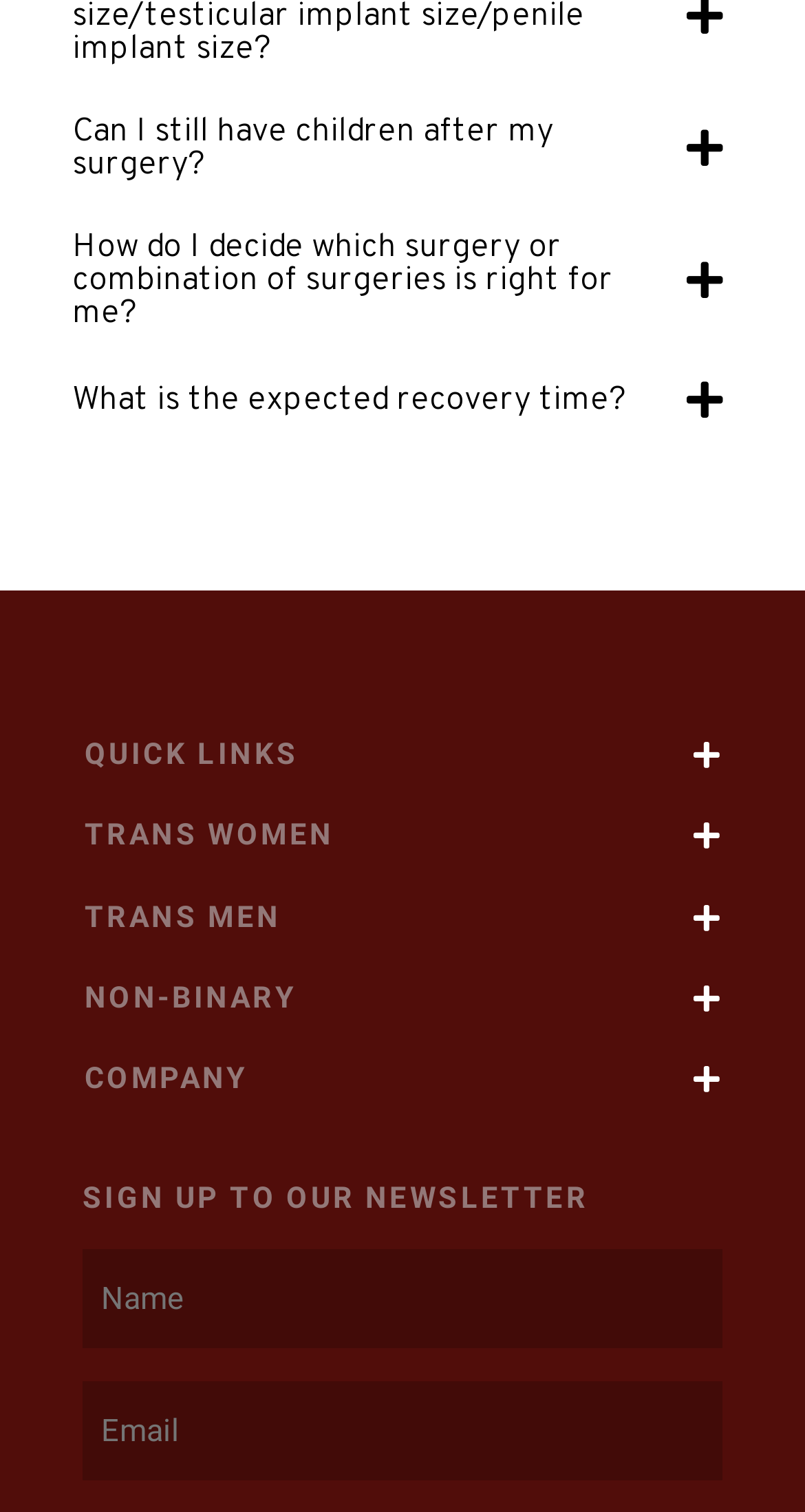Use a single word or phrase to answer the question: What is the first tab option?

Can I still have children after my surgery?